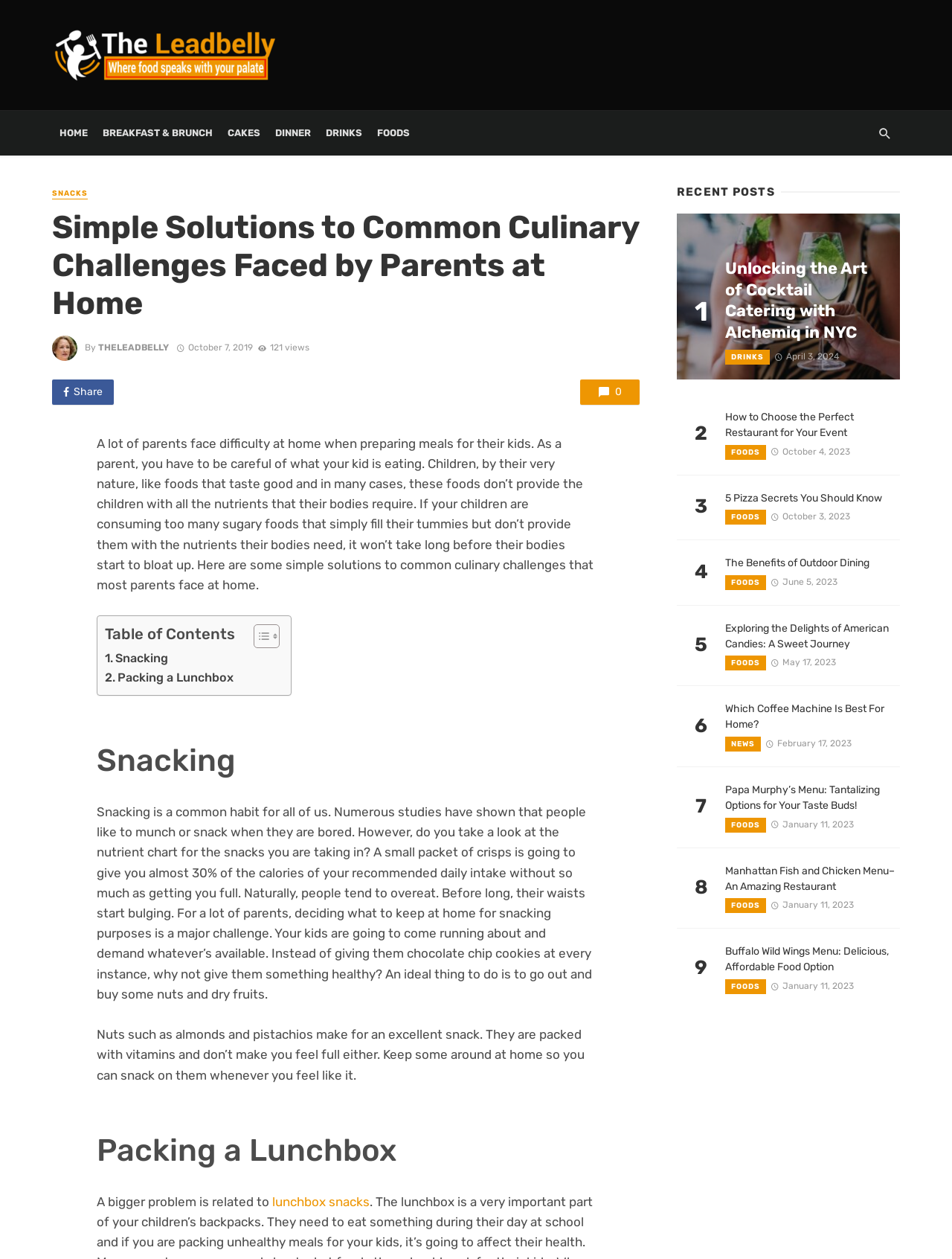Locate the bounding box coordinates of the region to be clicked to comply with the following instruction: "Click the SHARE button". The coordinates must be four float numbers between 0 and 1, in the form [left, top, right, bottom].

[0.055, 0.301, 0.119, 0.321]